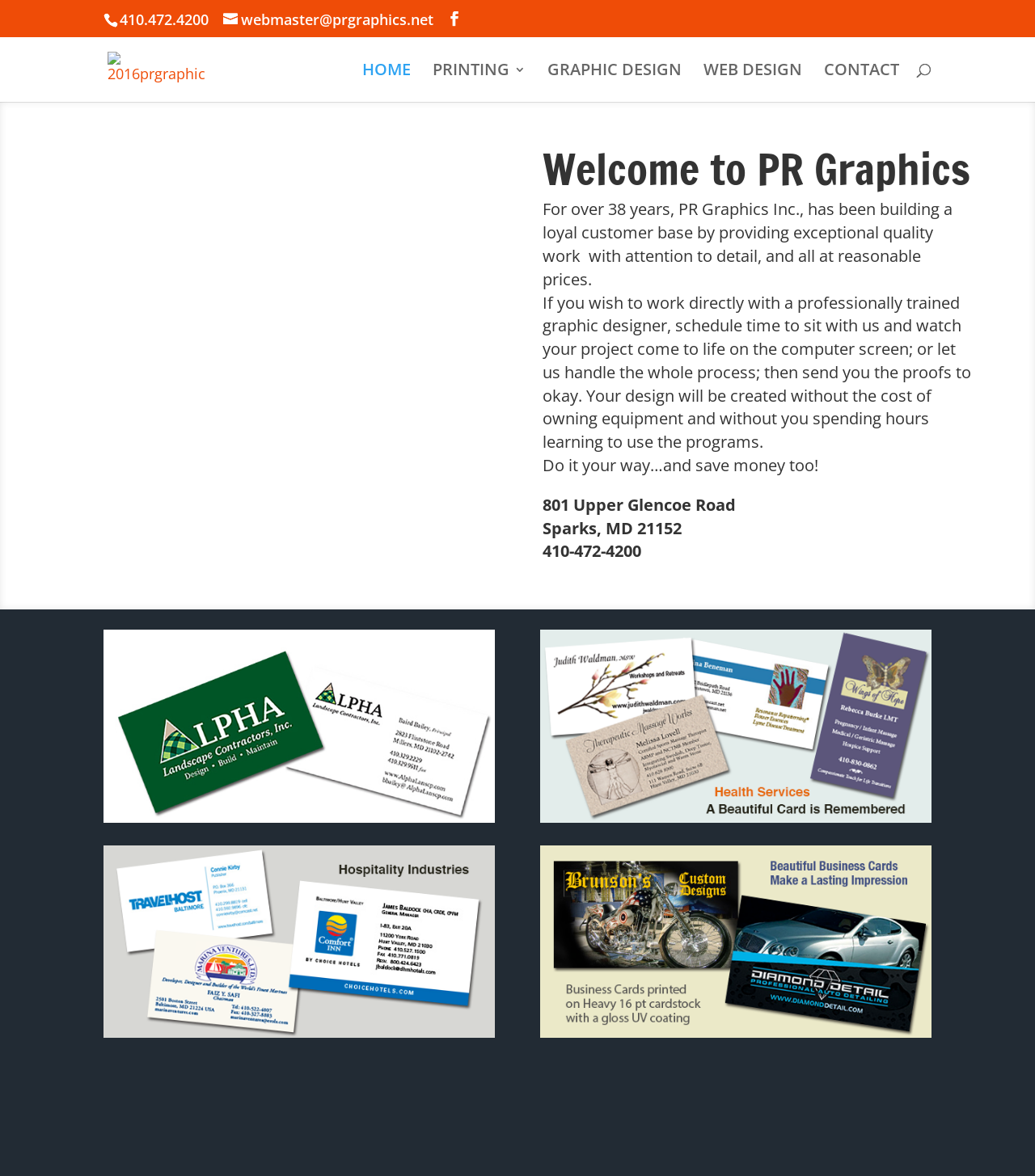Elaborate on the information and visuals displayed on the webpage.

The webpage is for PR Graphics, a company that provides printing, graphic design, and web design services. At the top left, there is a phone number "410.472.4200" and an email address "webmaster@prgraphics.net" next to it. On the same line, there is a logo of the company "2016prgraphics" with an image of the logo. 

Below the logo, there is a navigation menu with links to "HOME", "PRINTING 3", "GRAPHIC DESIGN", "WEB DESIGN", and "CONTACT". 

On the top right, there is a search bar with a label "Search for:". 

The main content of the webpage is divided into sections. The first section has a heading "Welcome to PR Graphics" and a paragraph of text that describes the company's services and values. Below this, there are two more paragraphs of text that explain the benefits of working with a professionally trained graphic designer and the flexibility of the design process. 

The next section has the company's address "801 Upper Glencoe Road, Sparks, MD 21152" and phone number "410-472-4200" again. 

At the bottom of the page, there are four links to other websites, "Alpha", "Hospitality BC", "Health BC", and "Car BC", each with an accompanying image.